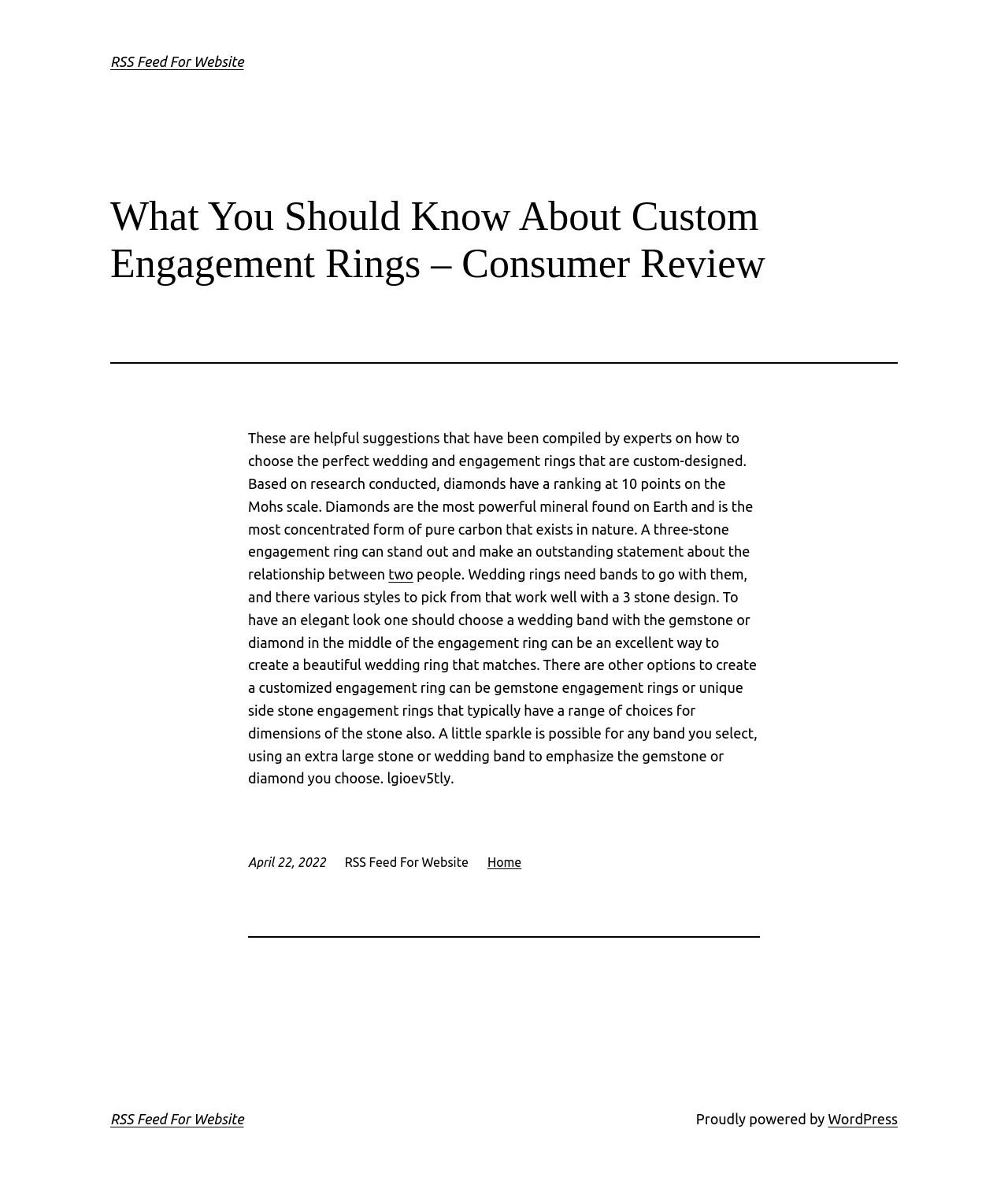Given the element description WordPress, specify the bounding box coordinates of the corresponding UI element in the format (top-left x, top-left y, bottom-right x, bottom-right y). All values must be between 0 and 1.

[0.821, 0.94, 0.891, 0.954]